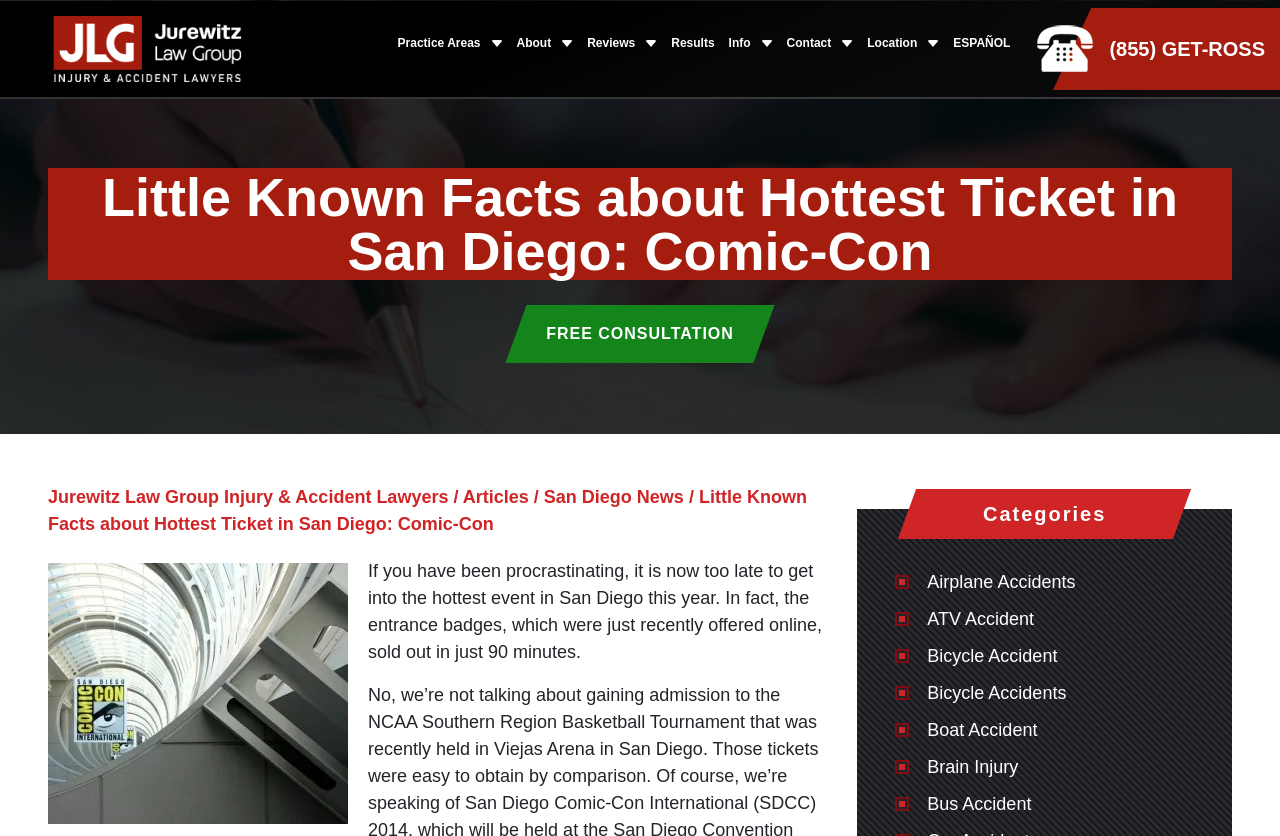Answer the question briefly using a single word or phrase: 
What is the phone number to contact?

(855) GET-ROSS